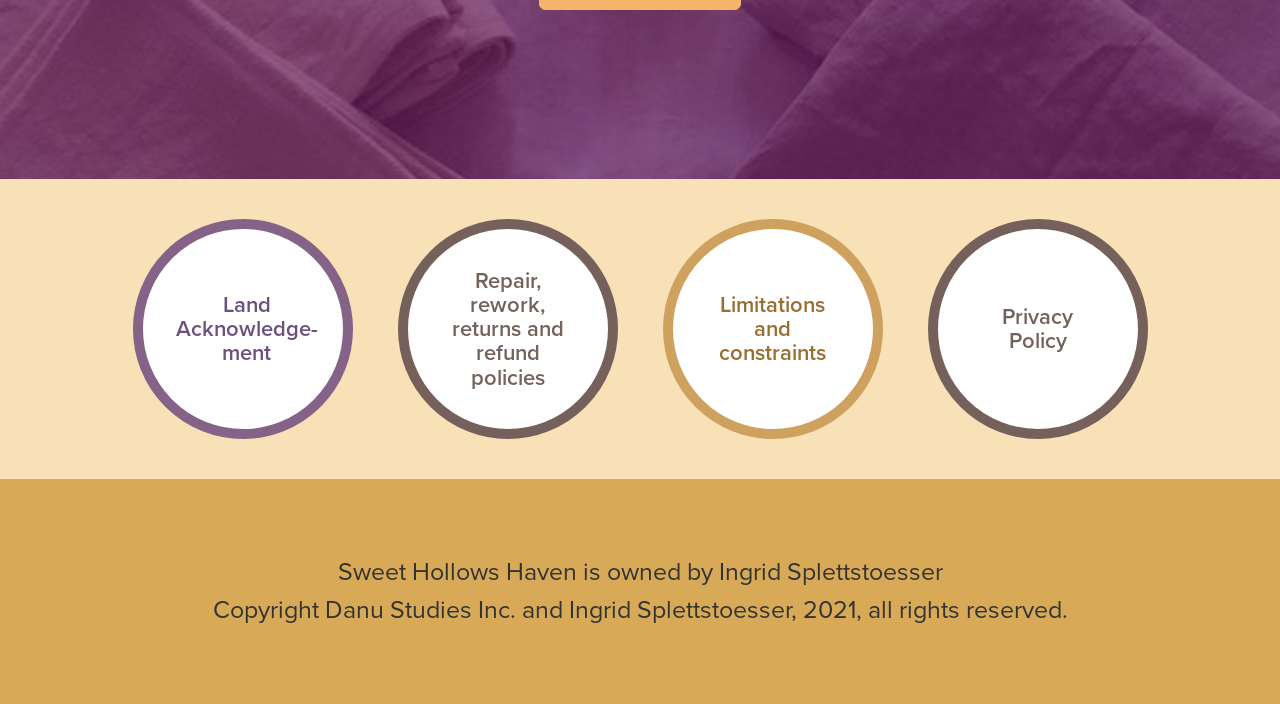Please find the bounding box coordinates (top-left x, top-left y, bottom-right x, bottom-right y) in the screenshot for the UI element described as follows: Revenue vs Profitability Presentation Slide

None